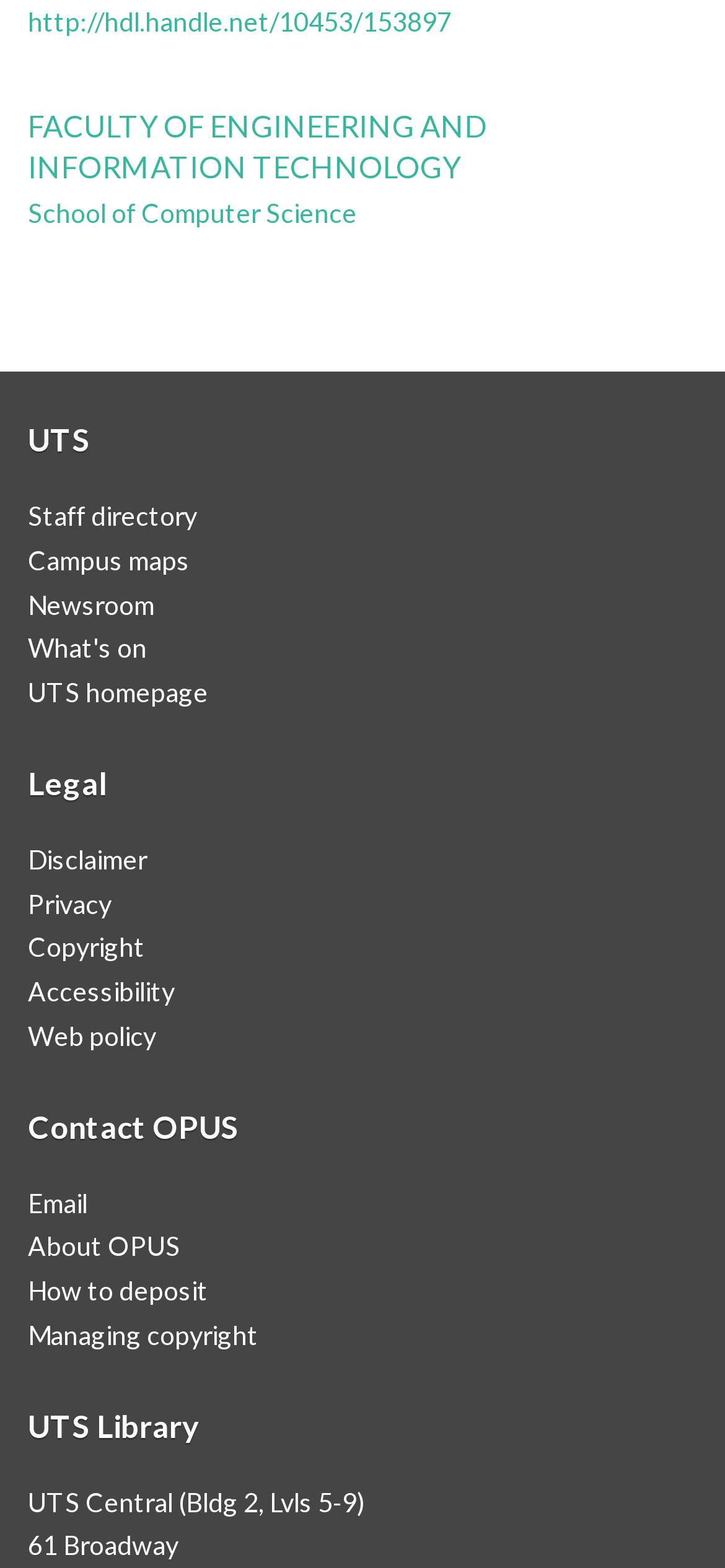Determine the bounding box of the UI element mentioned here: "How to deposit". The coordinates must be in the format [left, top, right, bottom] with values ranging from 0 to 1.

[0.038, 0.813, 0.287, 0.833]